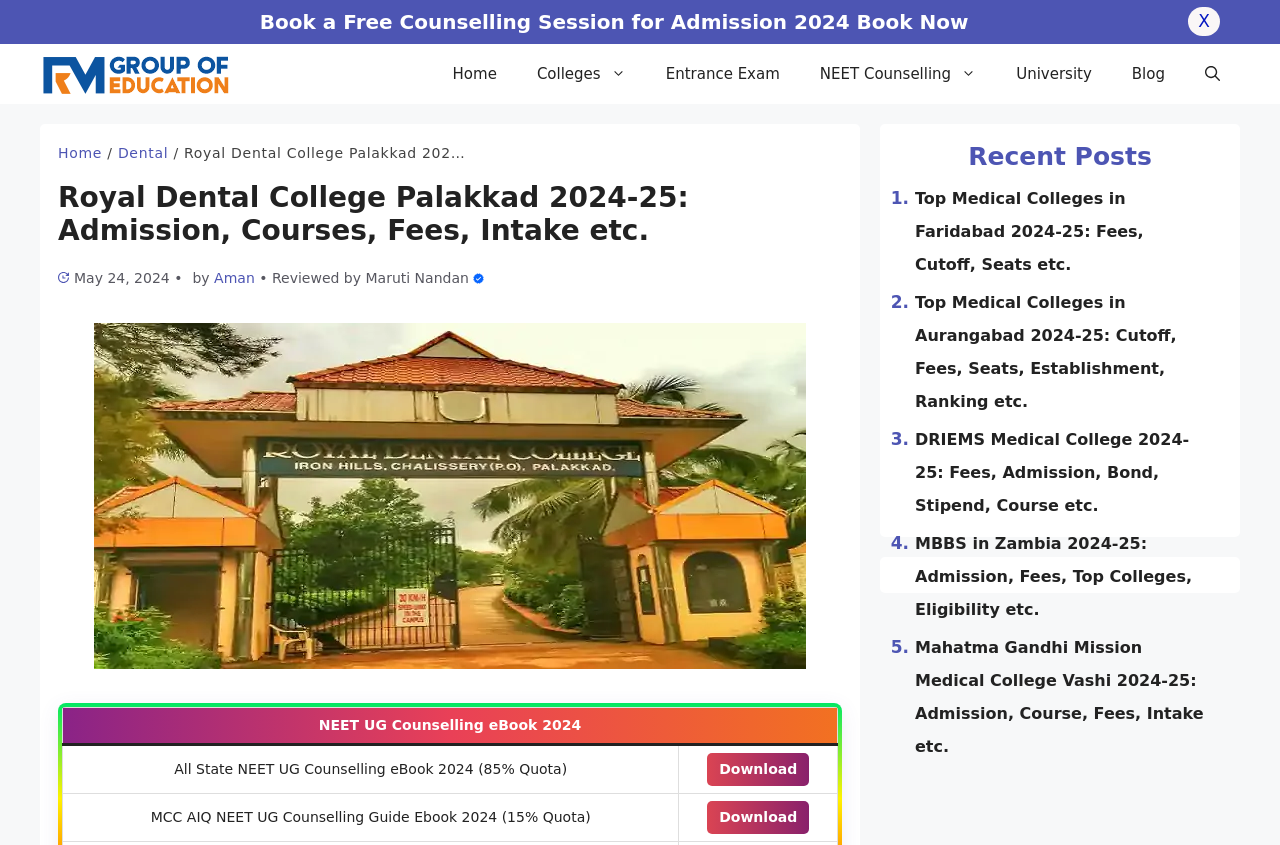Identify the headline of the webpage and generate its text content.

Royal Dental College Palakkad 2024-25: Admission, Courses, Fees, Intake etc.